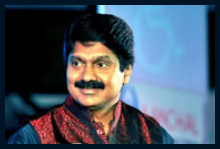What is G. Venugopal's role in dyslexia awareness?
Refer to the image and provide a one-word or short phrase answer.

Goodwill Ambassador